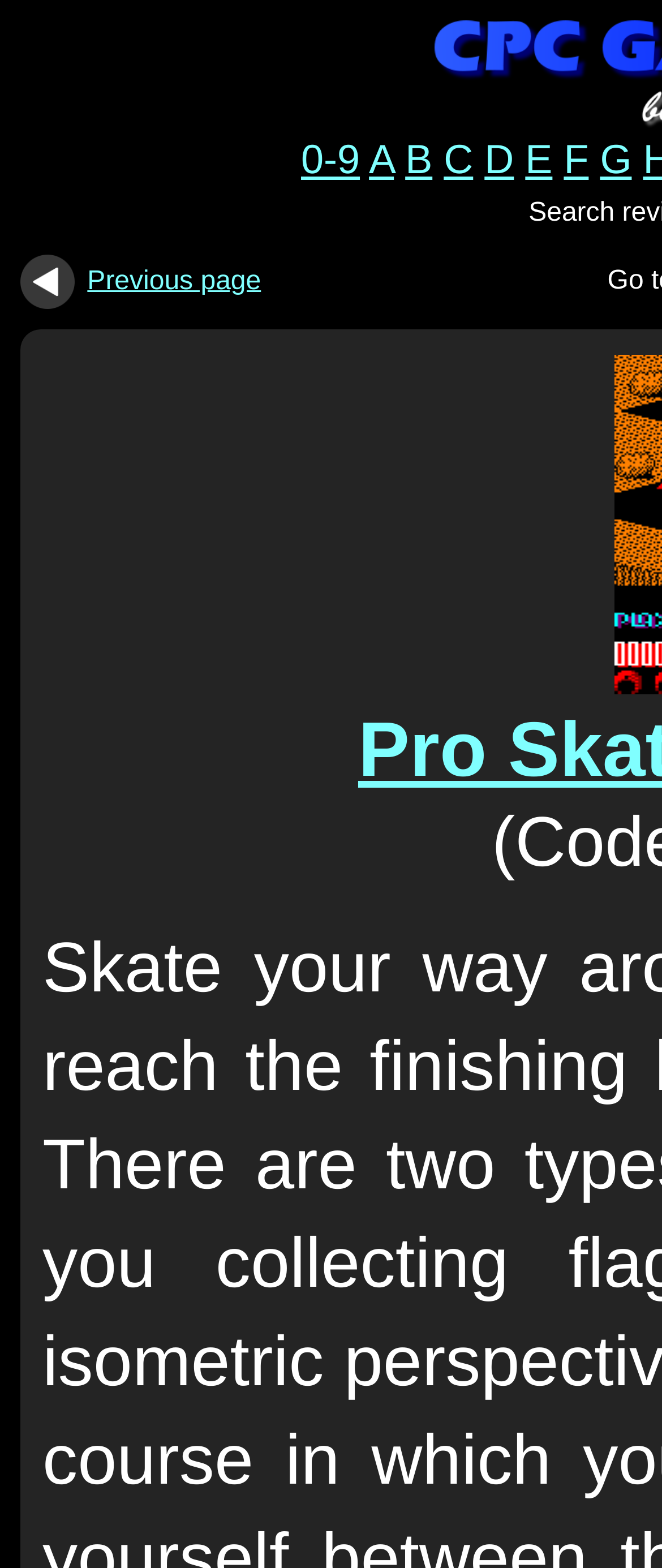Give a one-word or short-phrase answer to the following question: 
How many links are present in the previous page navigation?

2